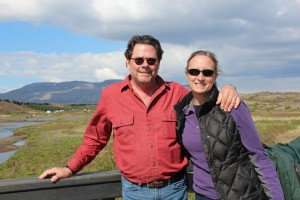Respond with a single word or phrase:
What is Jeff Kanipe wearing on his face?

sunglasses